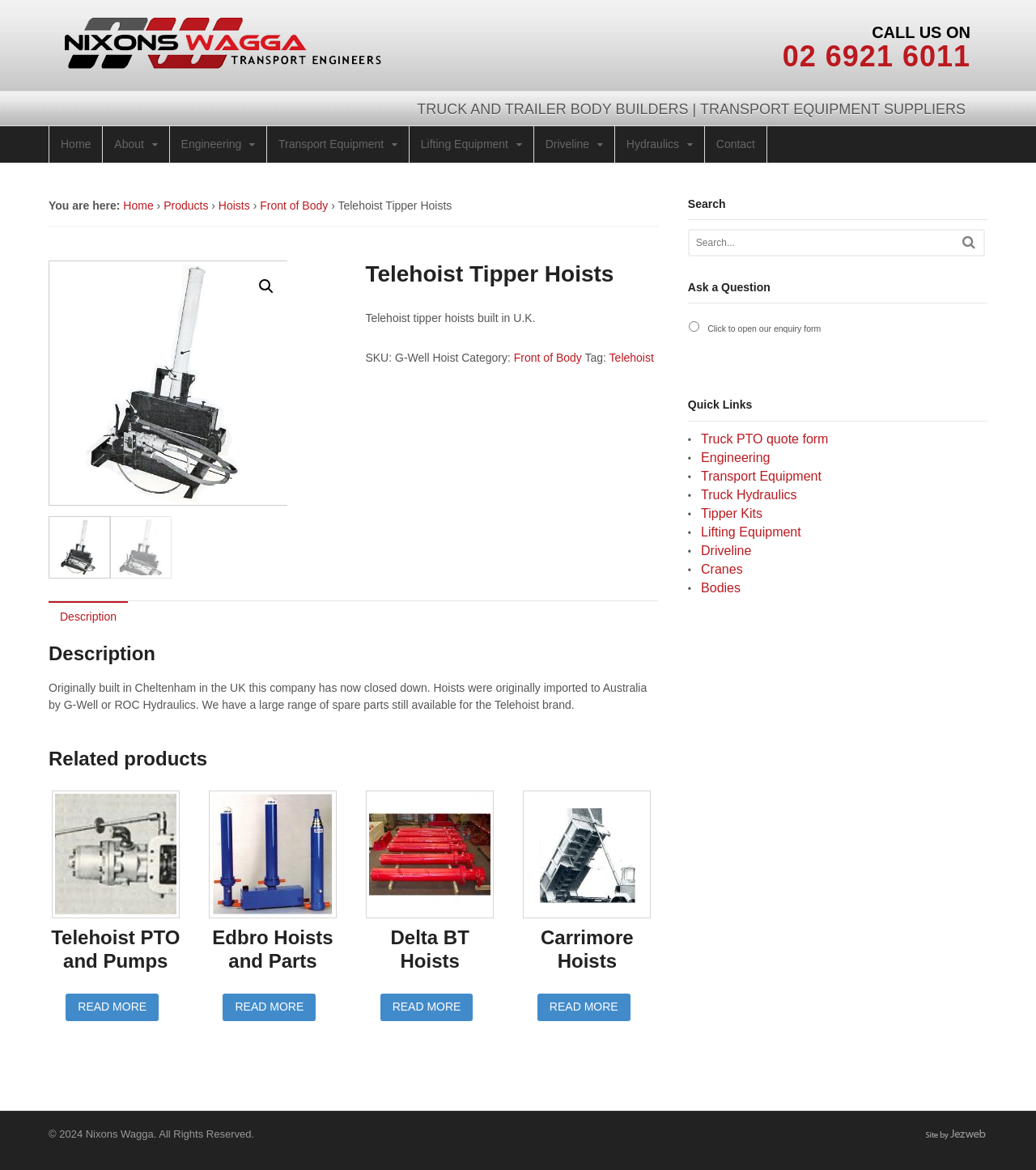Predict the bounding box of the UI element that fits this description: "Truck PTO quote form".

[0.677, 0.369, 0.8, 0.381]